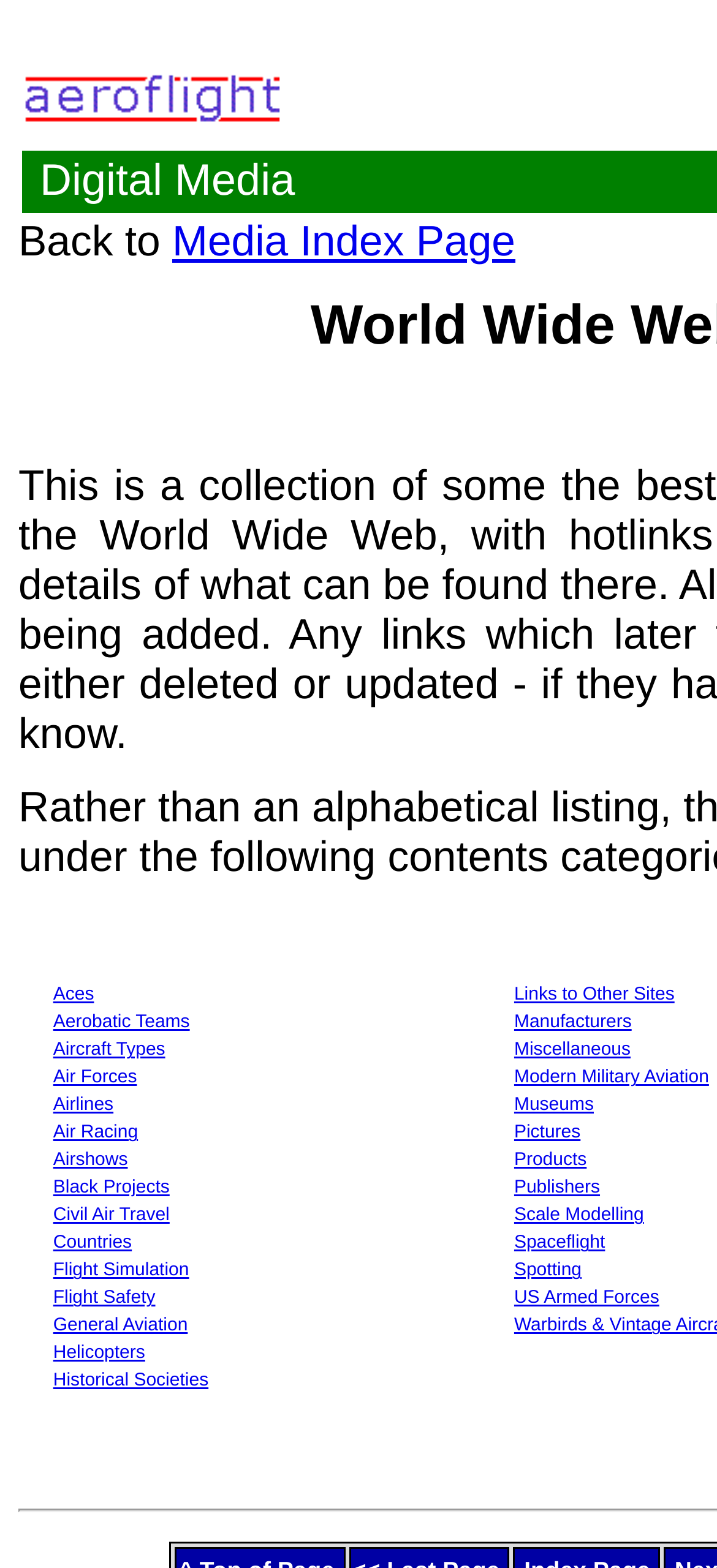What is the first category listed?
Provide an in-depth and detailed explanation in response to the question.

I looked at the first LayoutTableCell element and found that it contains a link with the text 'Aces', which is the first category listed.